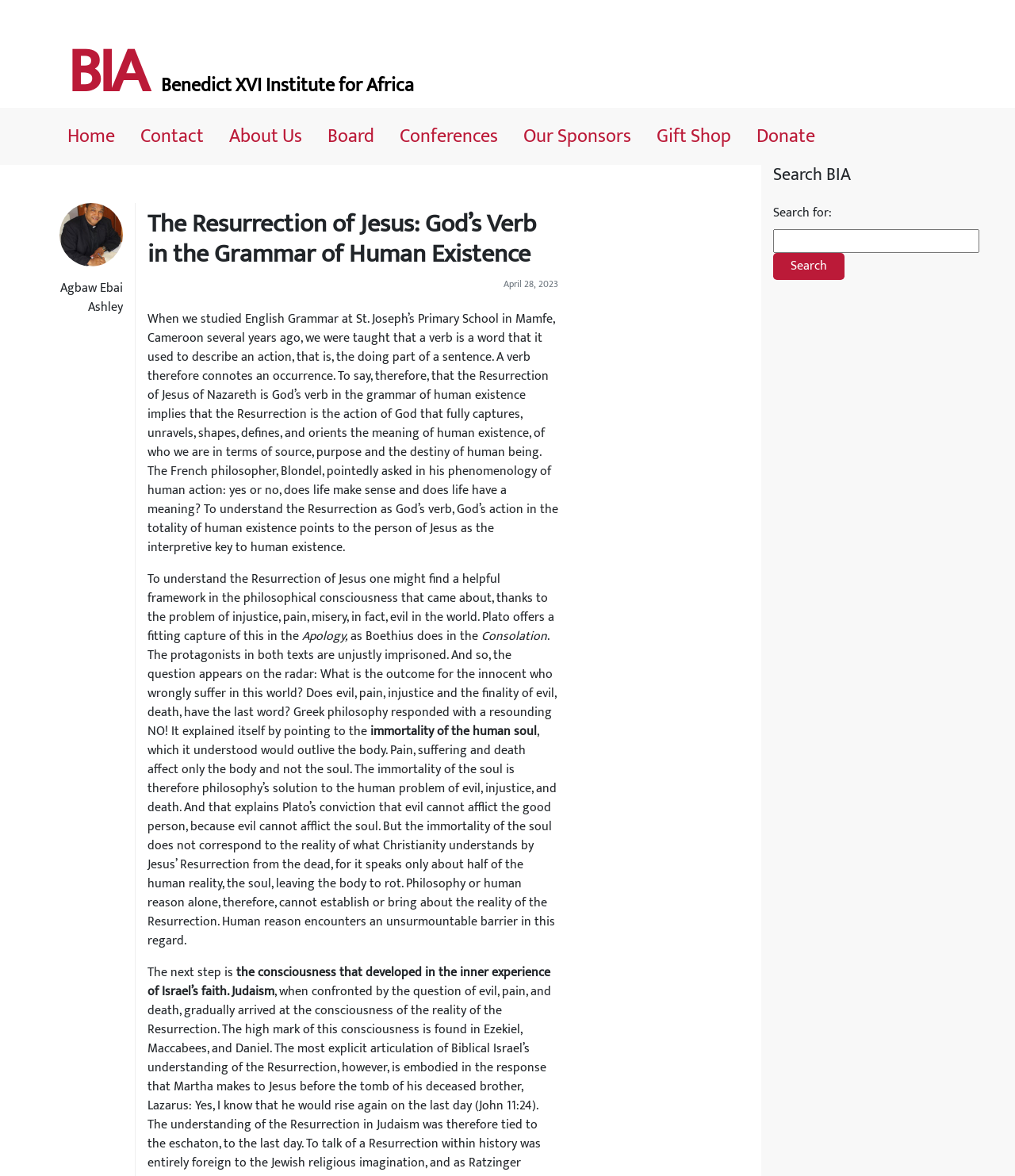Please determine the bounding box coordinates for the UI element described as: "parent_node: Search for: name="s"".

[0.762, 0.195, 0.965, 0.215]